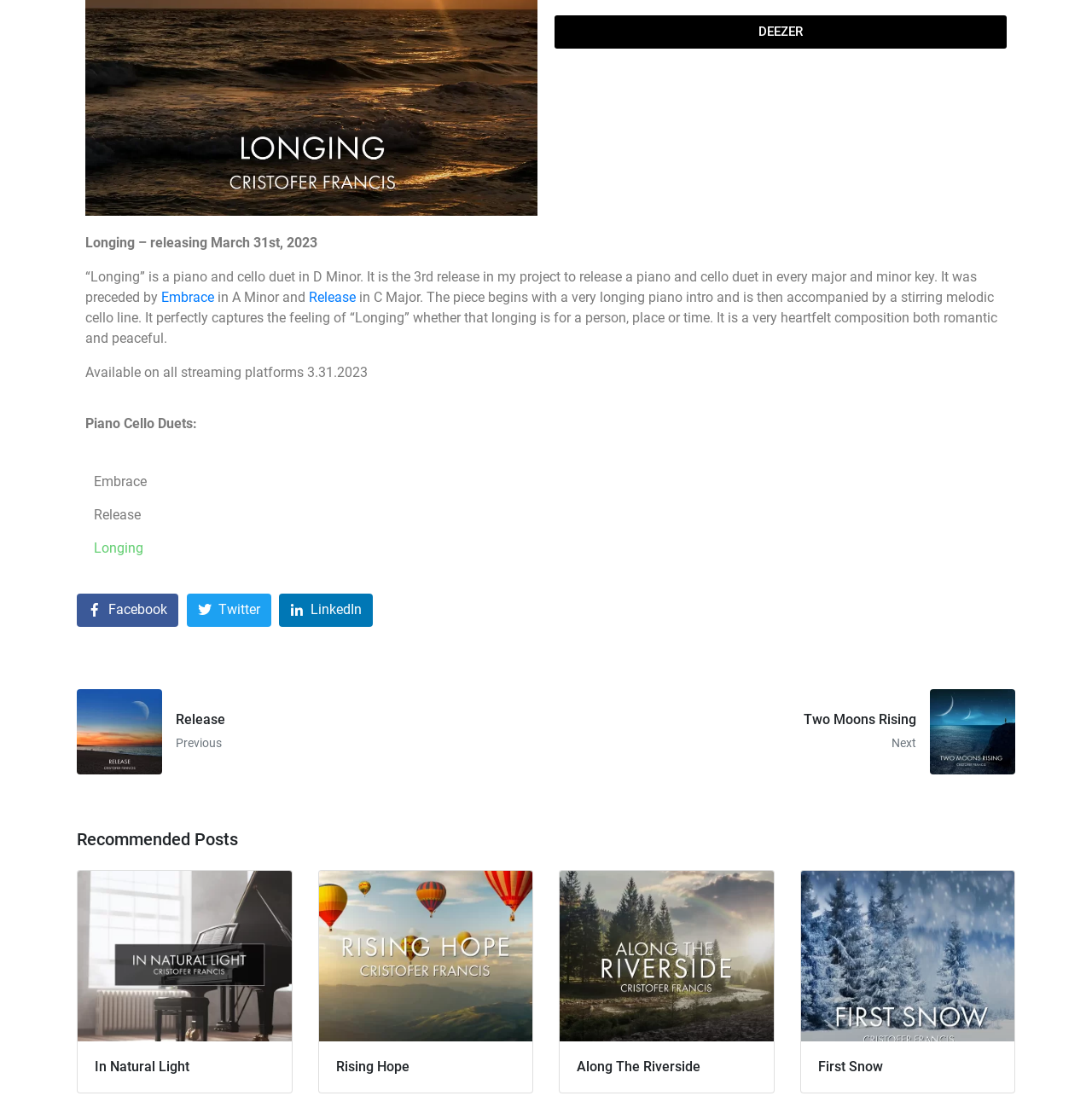Determine the bounding box coordinates for the UI element matching this description: "Rising Hope".

[0.291, 0.778, 0.488, 0.977]